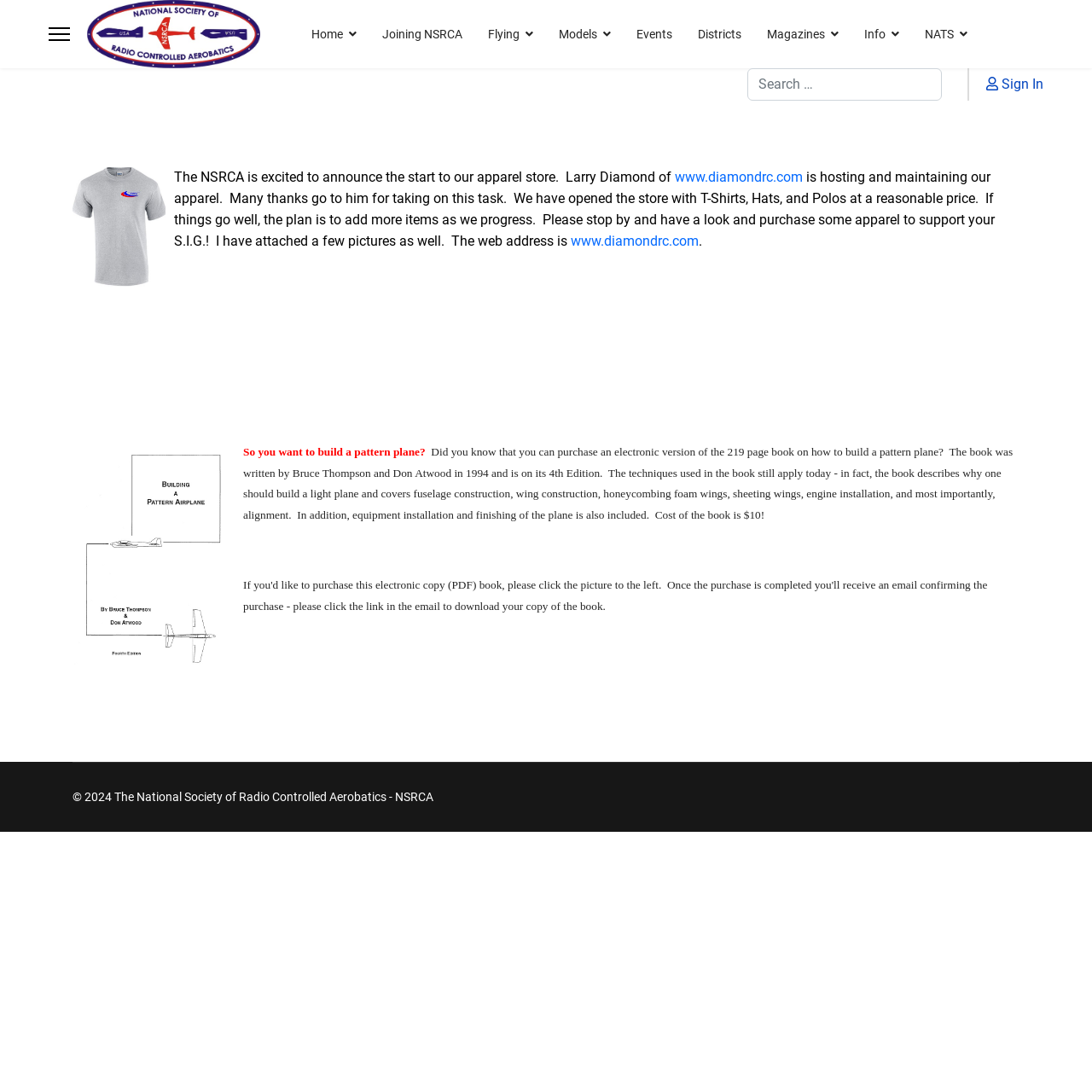Please identify the bounding box coordinates of the element's region that needs to be clicked to fulfill the following instruction: "Click on the 'Menu' link". The bounding box coordinates should consist of four float numbers between 0 and 1, i.e., [left, top, right, bottom].

[0.045, 0.0, 0.064, 0.062]